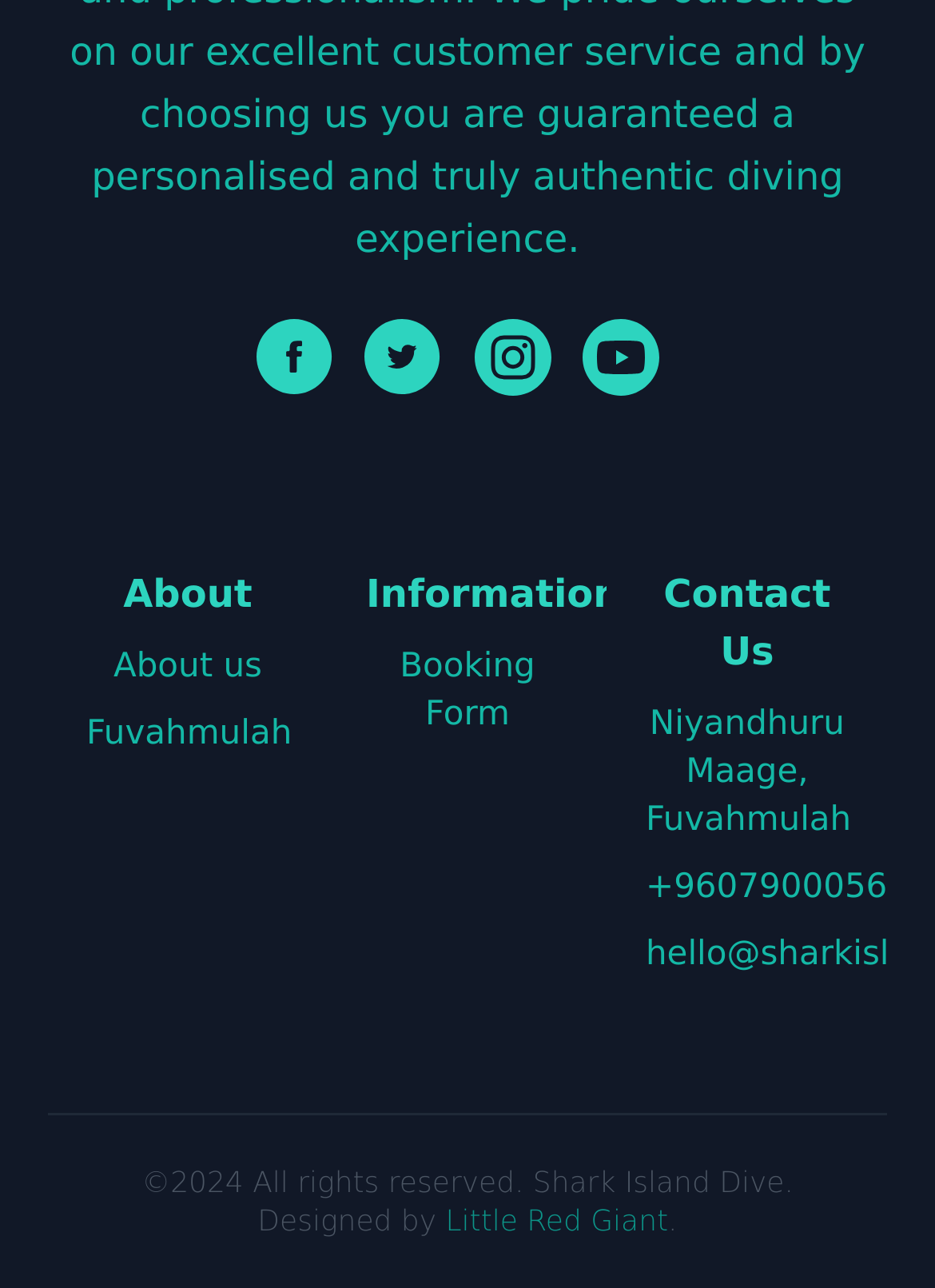Show the bounding box coordinates of the element that should be clicked to complete the task: "Fill out the booking form".

[0.391, 0.483, 0.608, 0.573]